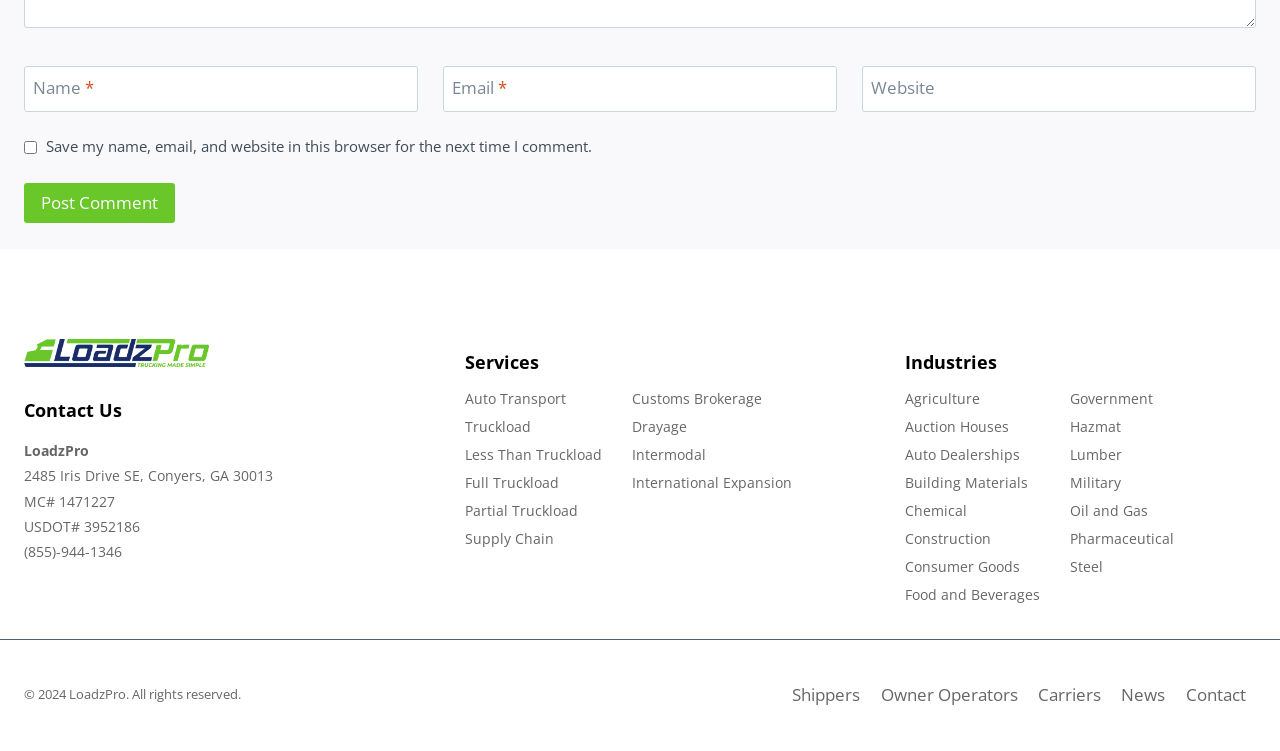Using the description "Food and Beverages", locate and provide the bounding box of the UI element.

[0.707, 0.773, 0.813, 0.81]